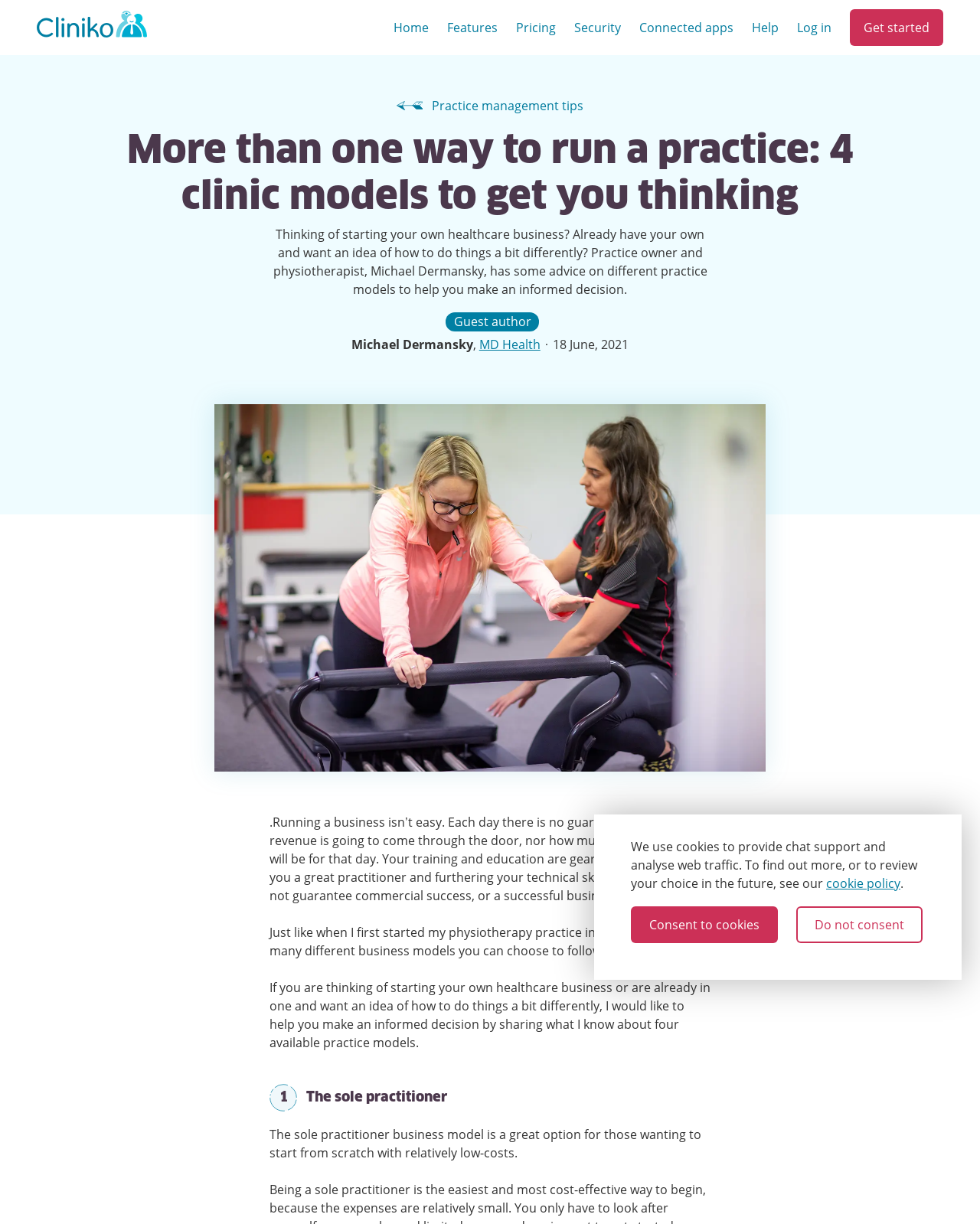Respond with a single word or phrase to the following question: What is the main navigation item after 'Home'?

Features